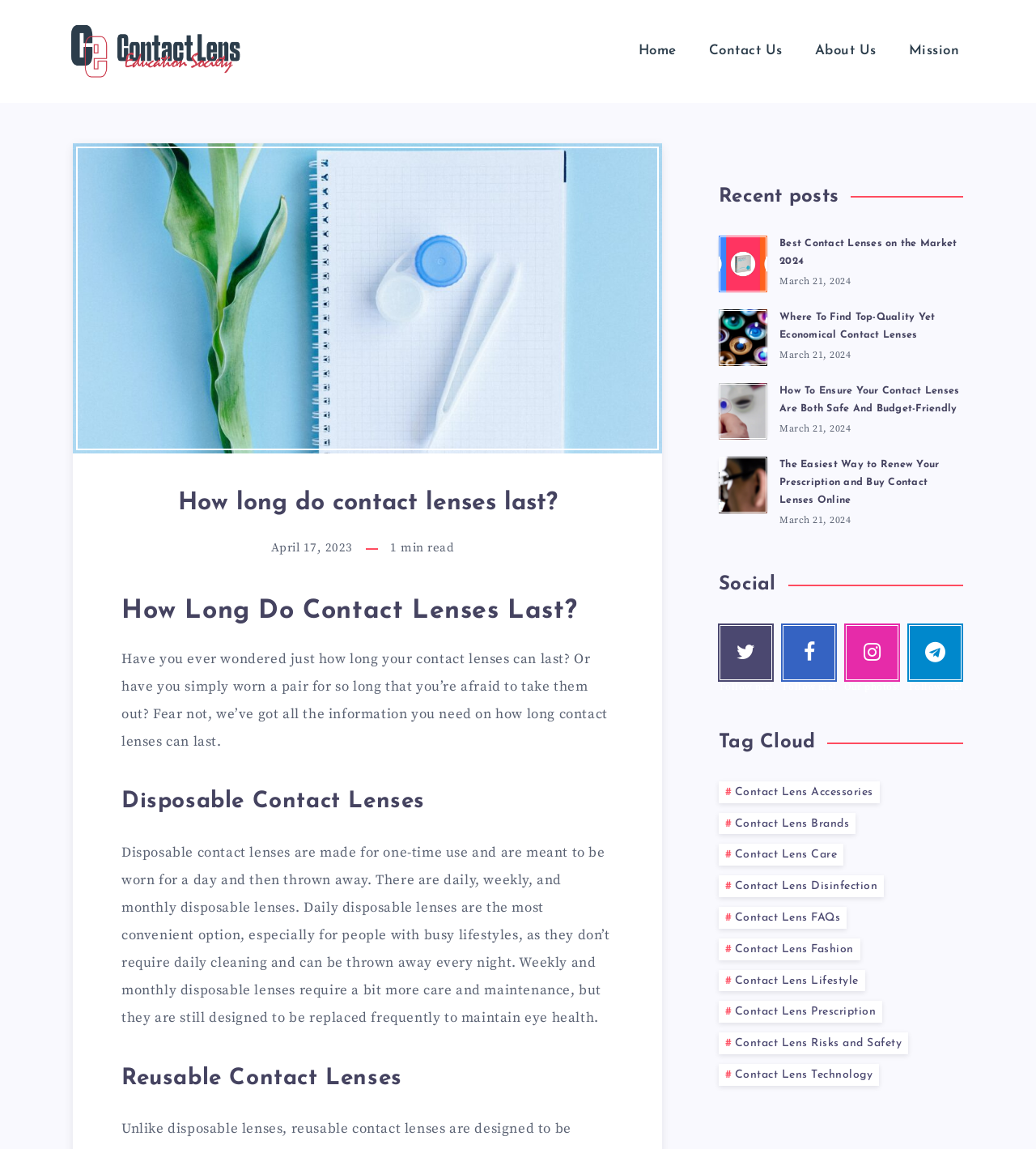Specify the bounding box coordinates (top-left x, top-left y, bottom-right x, bottom-right y) of the UI element in the screenshot that matches this description: Contact Us

[0.668, 0.028, 0.771, 0.061]